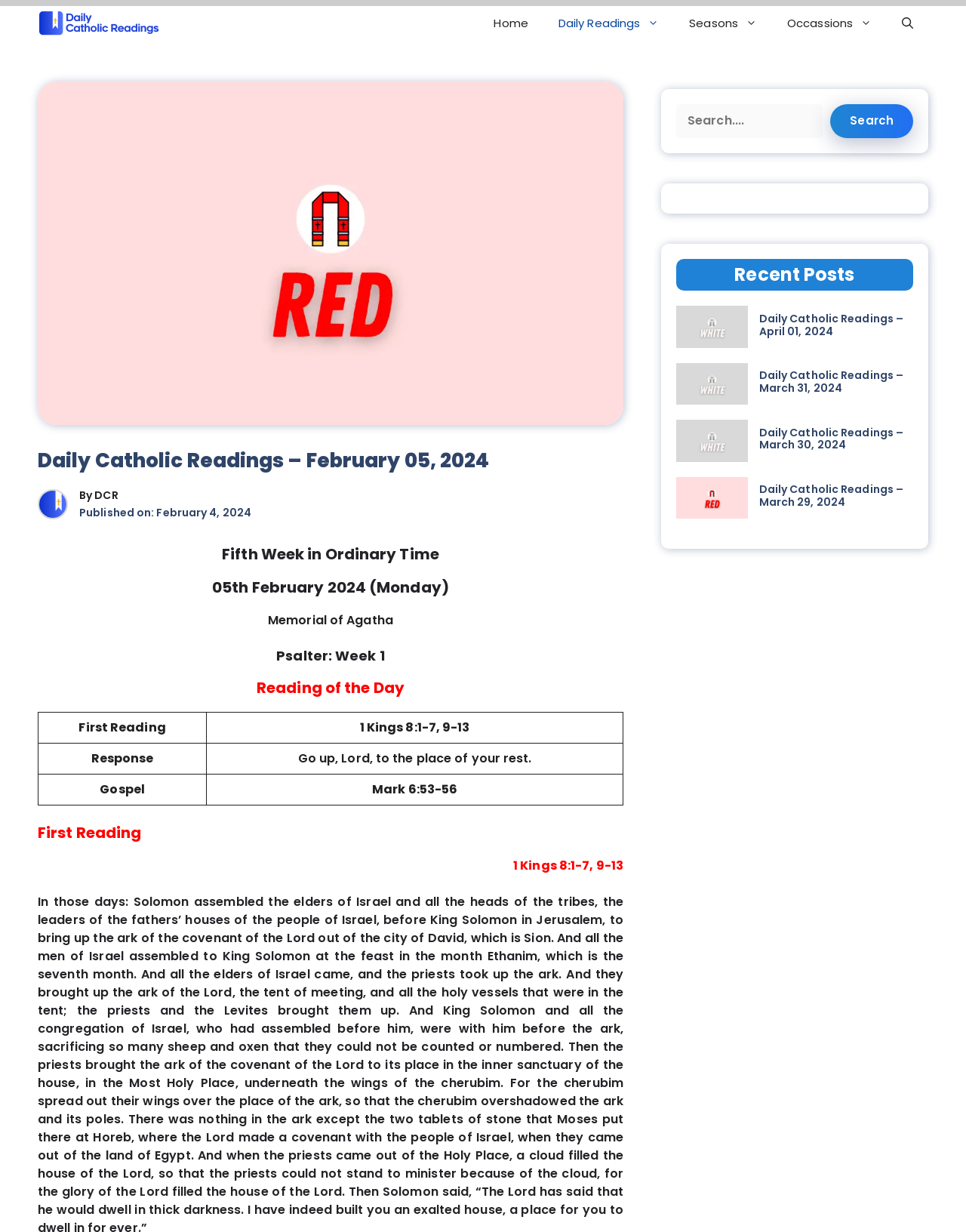What is the first reading for today?
Carefully examine the image and provide a detailed answer to the question.

I found the first reading for today by looking at the table under the heading 'Reading of the Day' which lists the readings for today, and the first reading is '1 Kings 8:1-7, 9-13'.